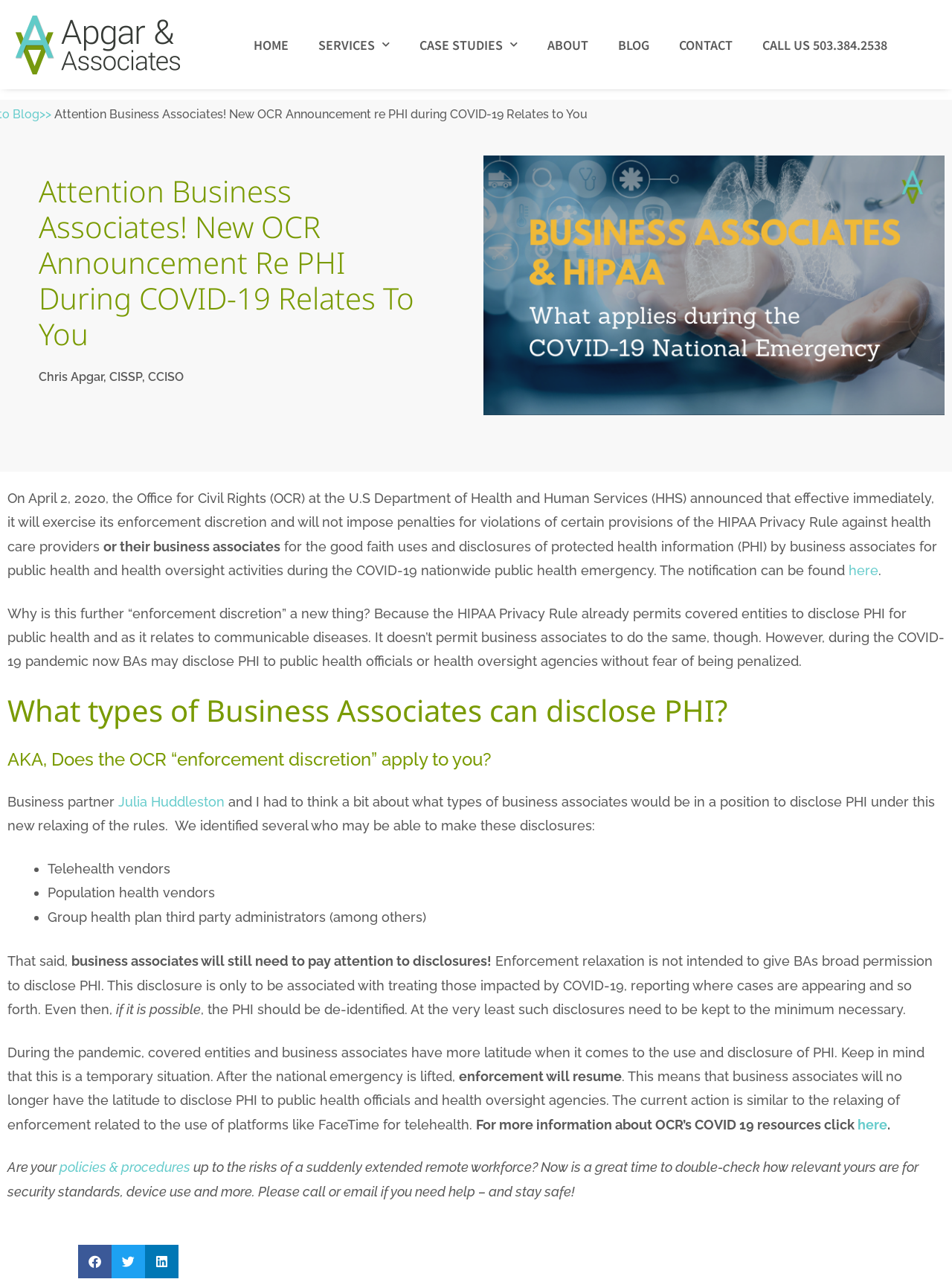What is the purpose of the OCR's new announcement?
Based on the image, respond with a single word or phrase.

To allow business associates to disclose PHI